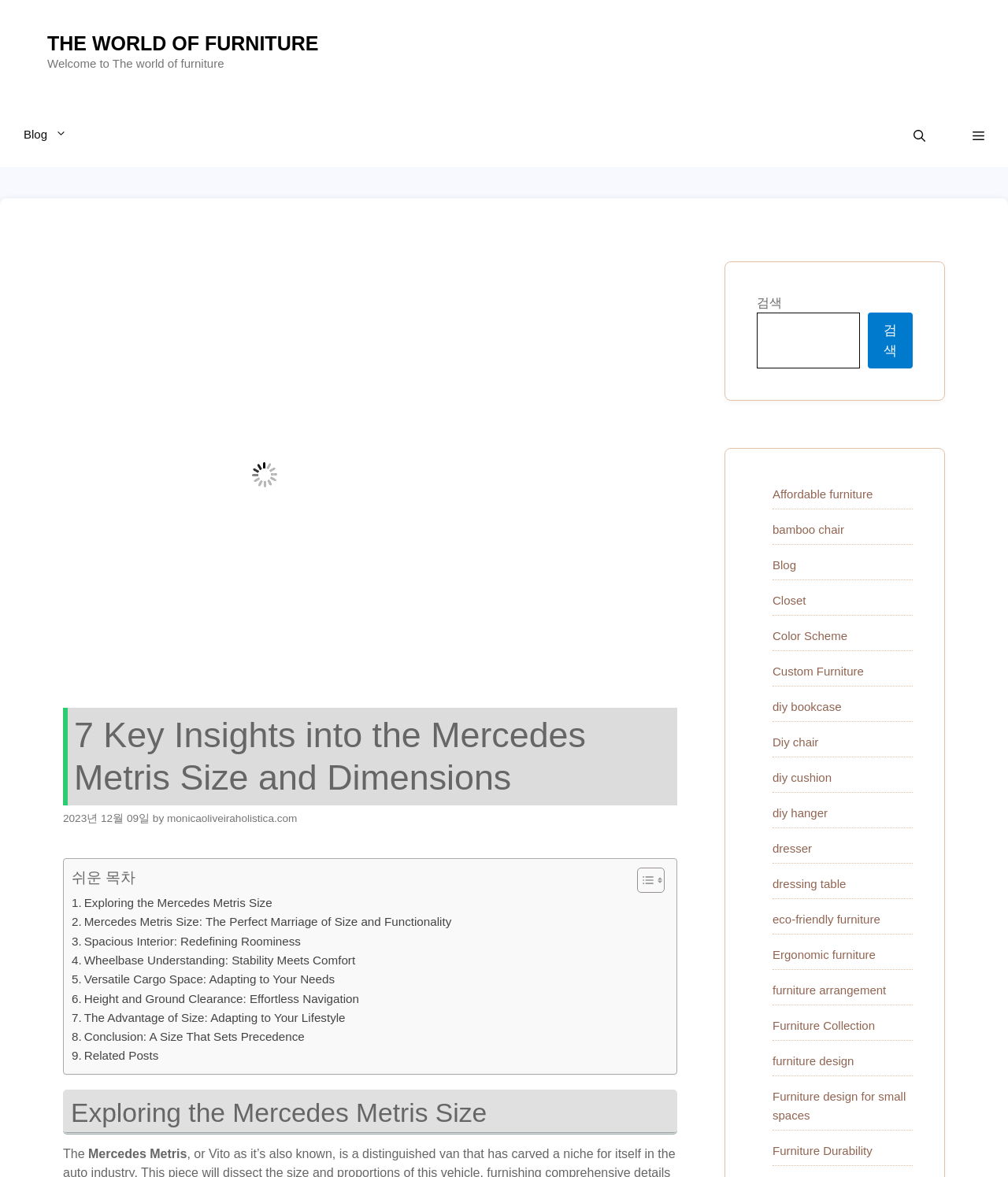From the given element description: "Spacious Interior: Redefining Roominess", find the bounding box for the UI element. Provide the coordinates as four float numbers between 0 and 1, in the order [left, top, right, bottom].

[0.071, 0.792, 0.298, 0.808]